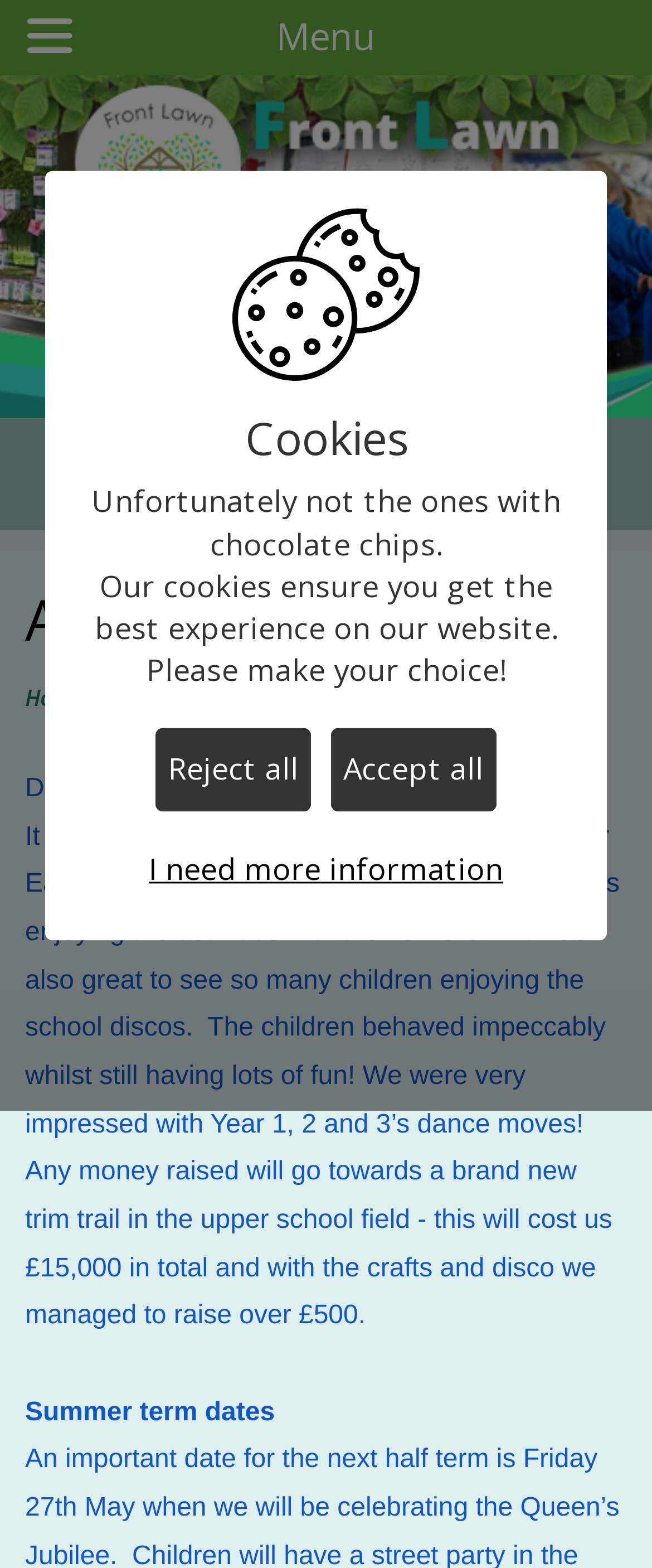What is the name of the project mentioned in the text?
Please answer the question with as much detail as possible using the screenshot.

The text in the main content area mentions a project called 'Young Gentleman's Project'. This project is likely to be one of the activities or initiatives of the academy.